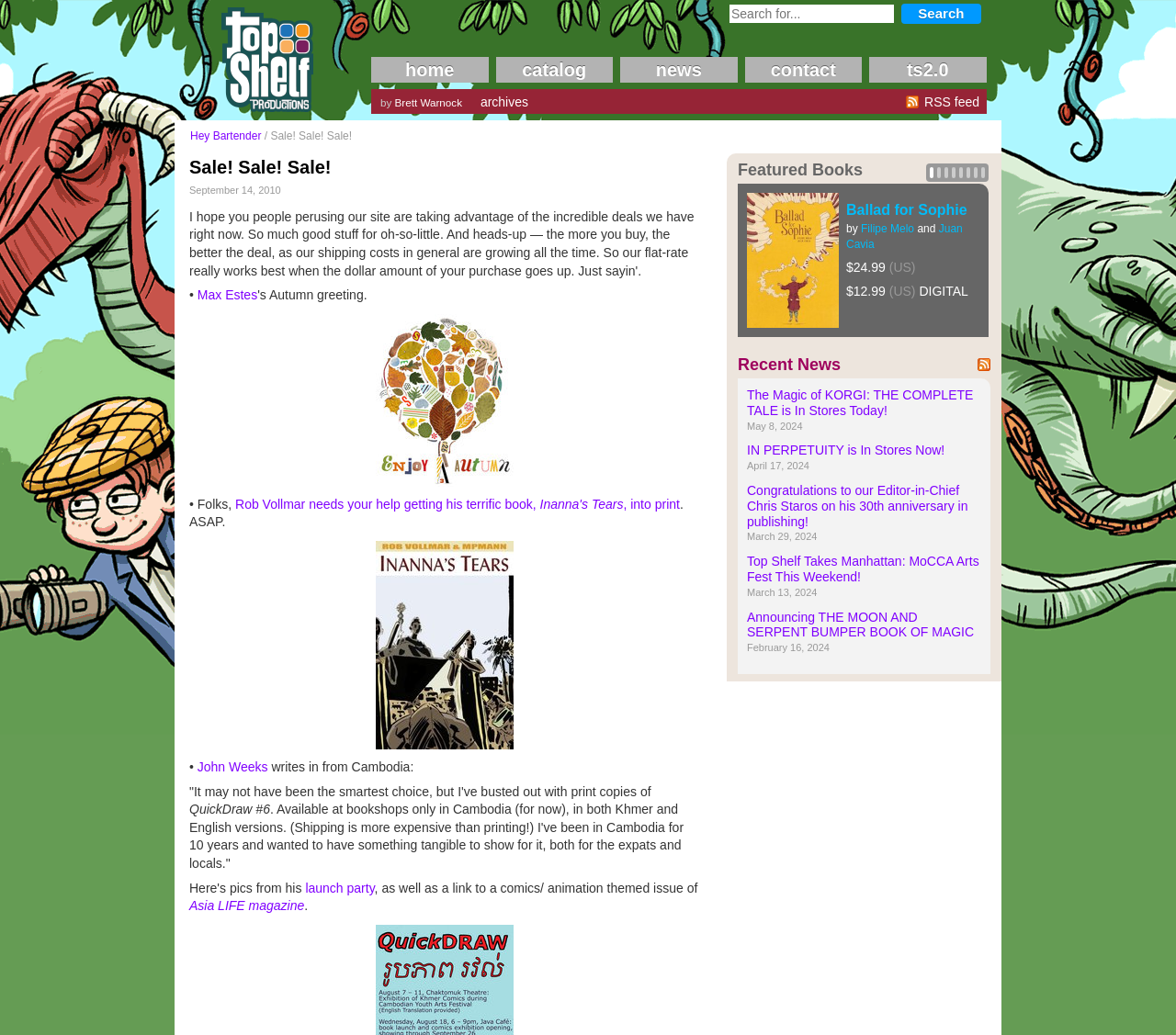Determine the bounding box coordinates for the area you should click to complete the following instruction: "View the catalog".

[0.421, 0.055, 0.521, 0.08]